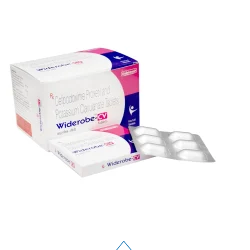Explain the image in a detailed and descriptive way.

The image features a pharmaceutical product packaging for "Widerobe-CV," which contains Cefpodoxime (200 mg) and Clavulanic Acid (125 mg). The product is presented in a white and pink box, prominently displaying the brand name "Widerobe-CV" on the front. Accompanying the box is a blister pack containing several tablets, arranged neatly to showcase their individual compartments. This medication is often used for treating bacterial infections and is integral in a variety of medical settings. The packaging emphasizes quality and efficacy, aligning with the product's purpose of promoting health.